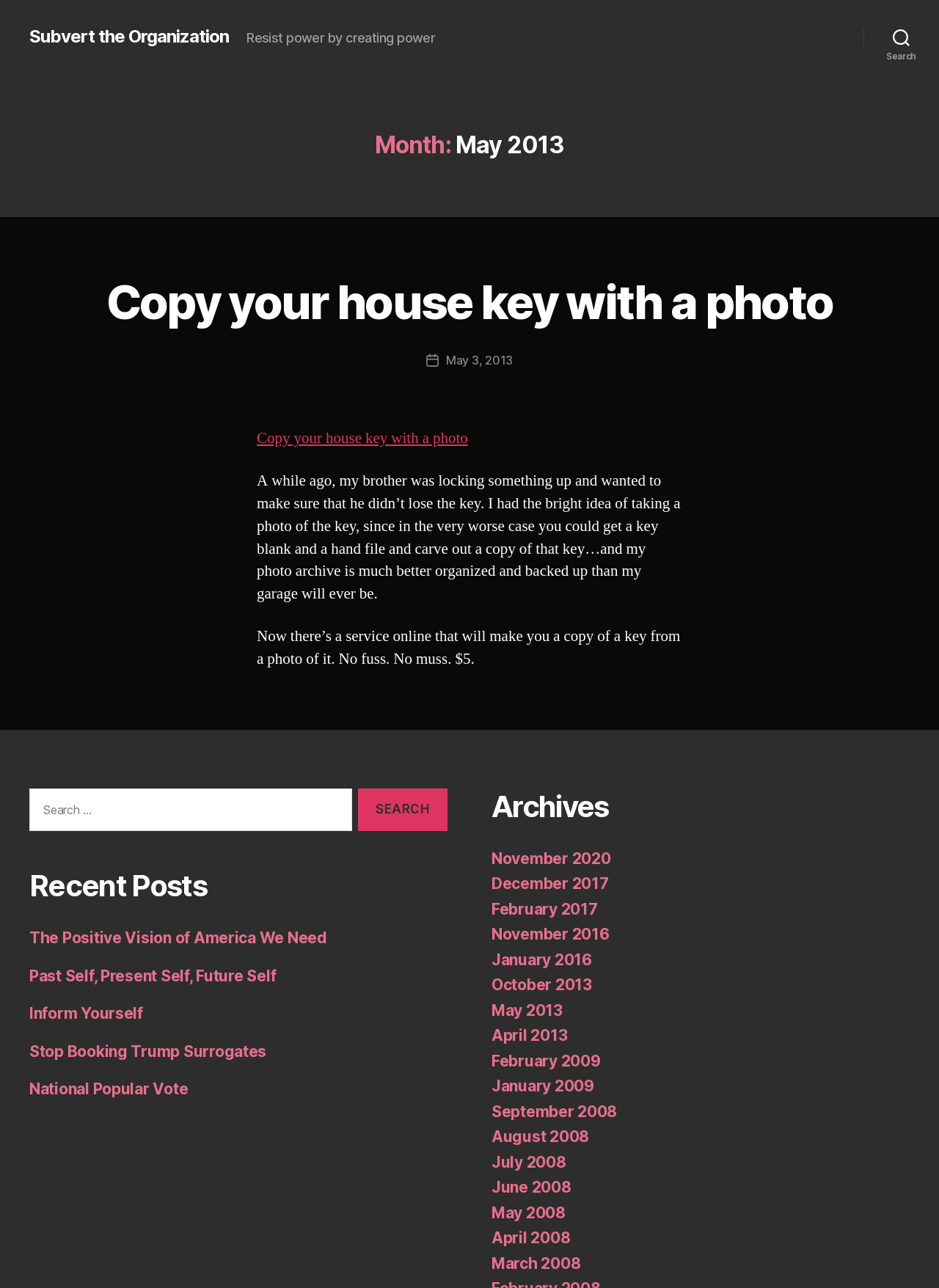Who is the author of the post?
Use the image to give a comprehensive and detailed response to the question.

I found the author of the post by looking at the section that says 'Post author' and lists 'By Josh' as the author.